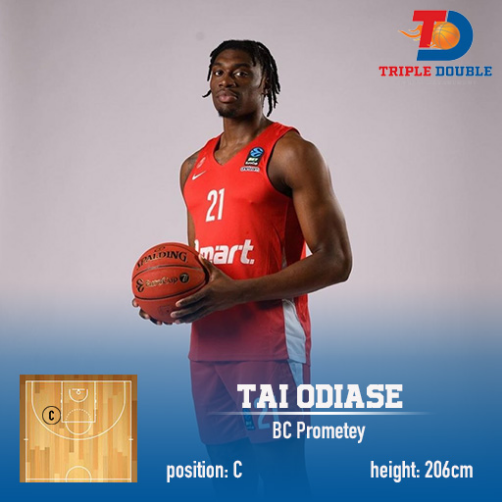Give an elaborate caption for the image.

This image showcases Tai Odiase, a talented basketball player currently associated with BC Prometey. He is wearing a bright red team jersey adorned with the number 21 and is confidently holding a basketball in his right hand. His athletic build suggests his role as a center (C), underscoring his importance on the court. The image features a graphic overlay that highlights his key attributes, including his height of 206 cm. In the background, there's a design reminiscent of a basketball court layout, further emphasizing his basketball journey. The branding of "Triple Double" prominently appears at the top, linking him to the sports management agency that represents him. This visual captures both his athleticism and his commitment to the sport, making it an excellent representation of his professional identity.